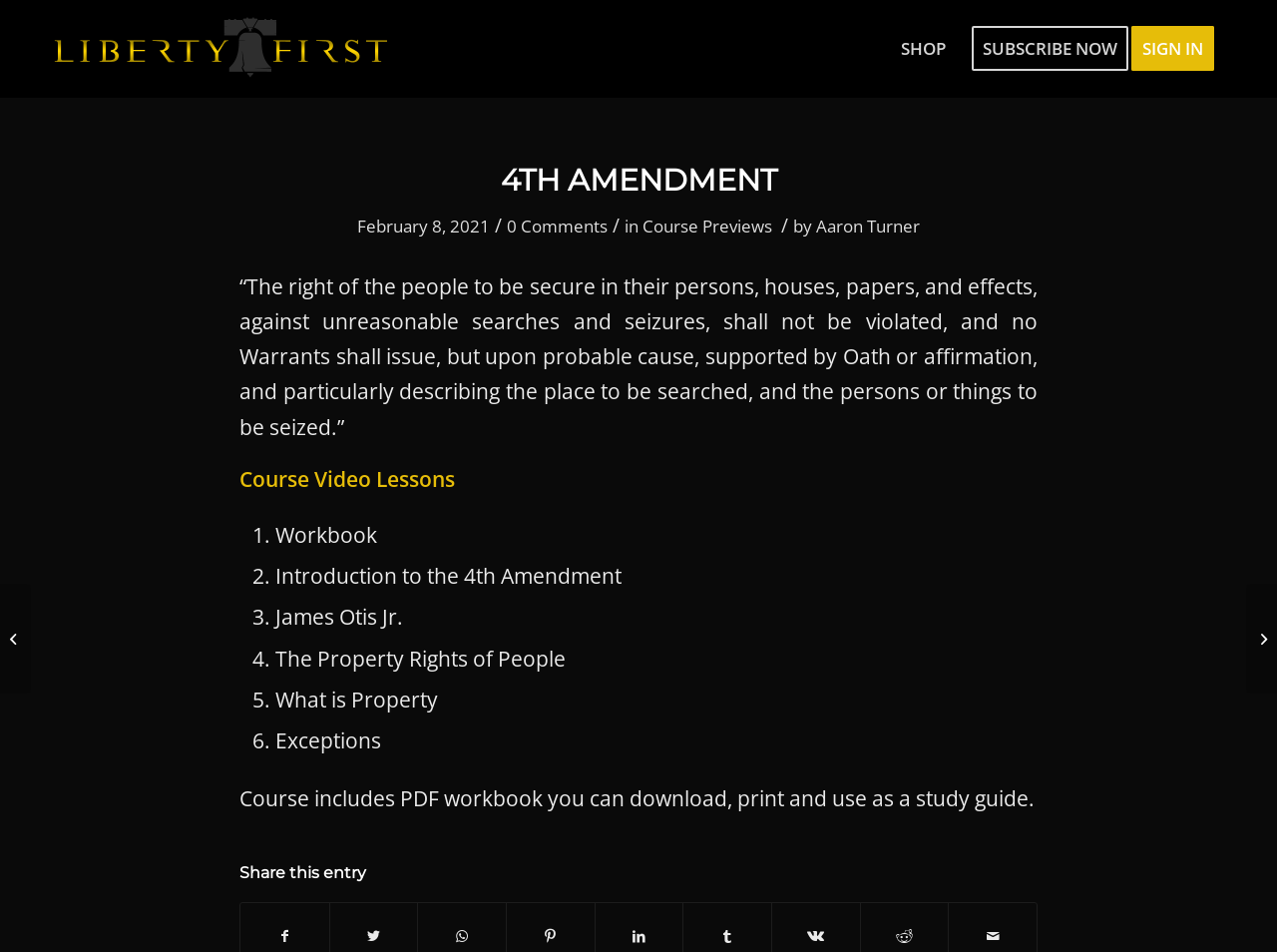Please find the bounding box coordinates of the element that needs to be clicked to perform the following instruction: "Go to the SHOP page". The bounding box coordinates should be four float numbers between 0 and 1, represented as [left, top, right, bottom].

[0.695, 0.0, 0.751, 0.103]